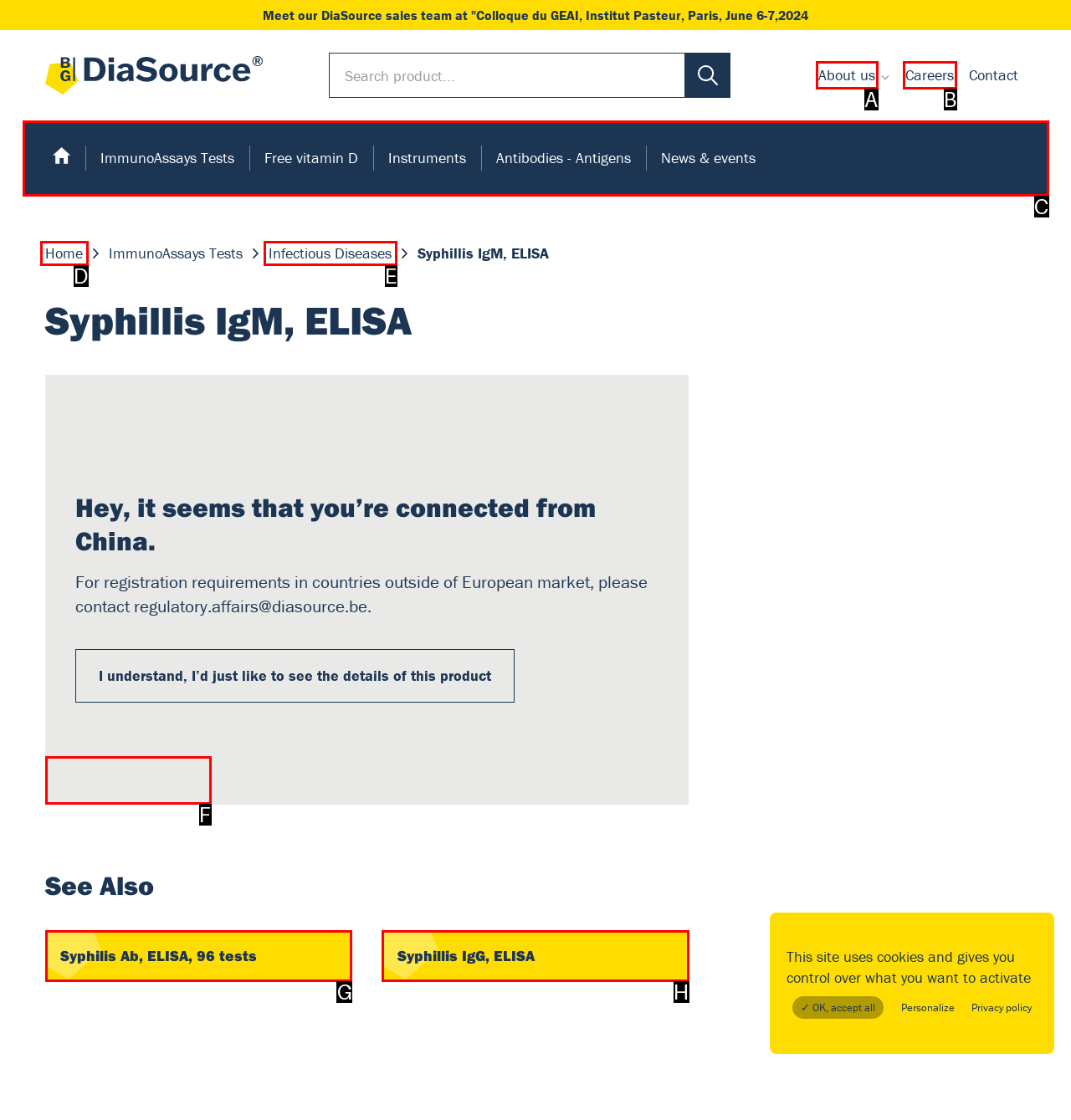Determine the UI element that matches the description: Syphilis Ab, ELISA, 96 tests
Answer with the letter from the given choices.

G